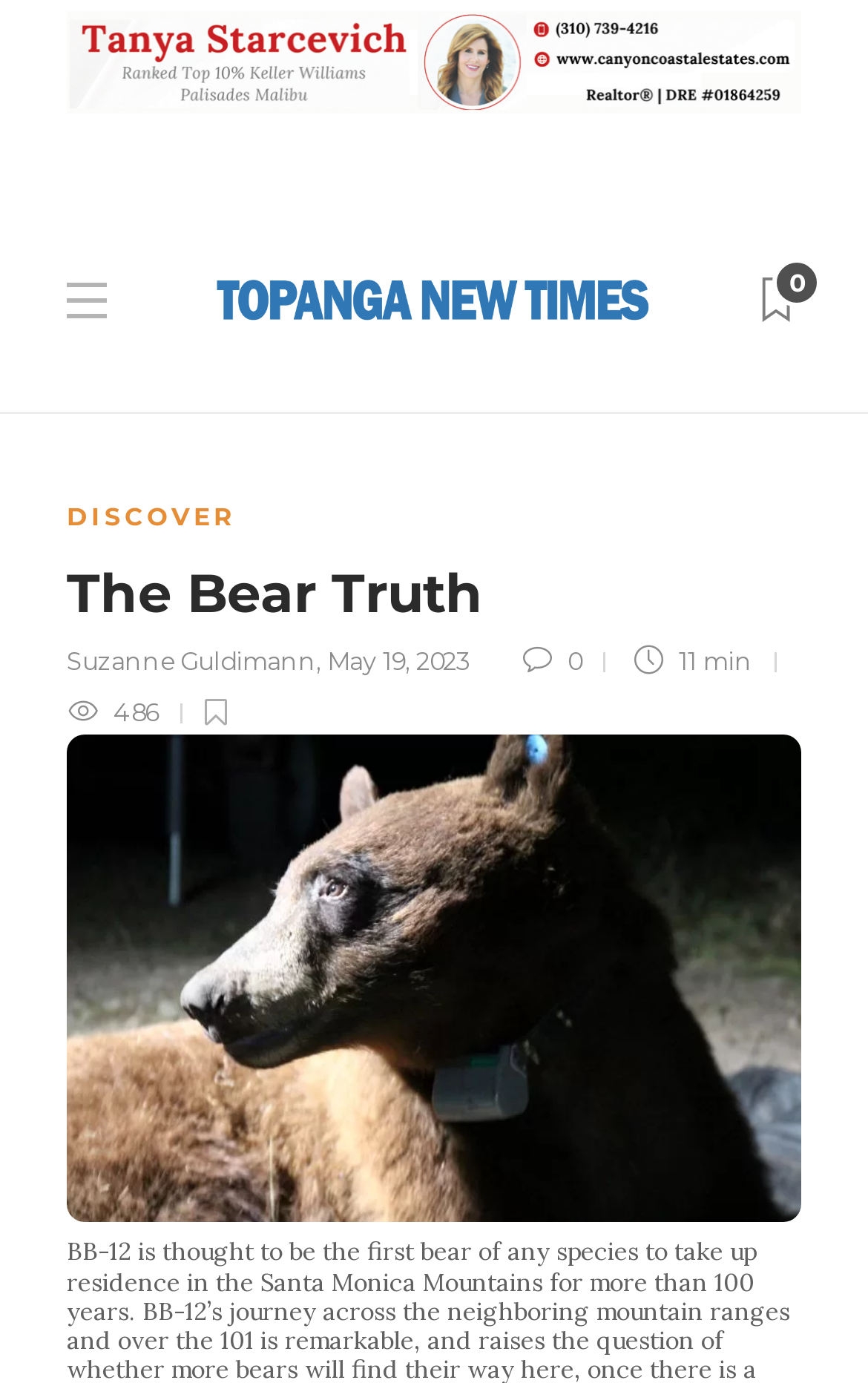What is the name of the publication?
Provide a comprehensive and detailed answer to the question.

I determined the answer by looking at the link element with the text 'Topanga New Times' and an image with the same name, which suggests that it is the name of the publication.